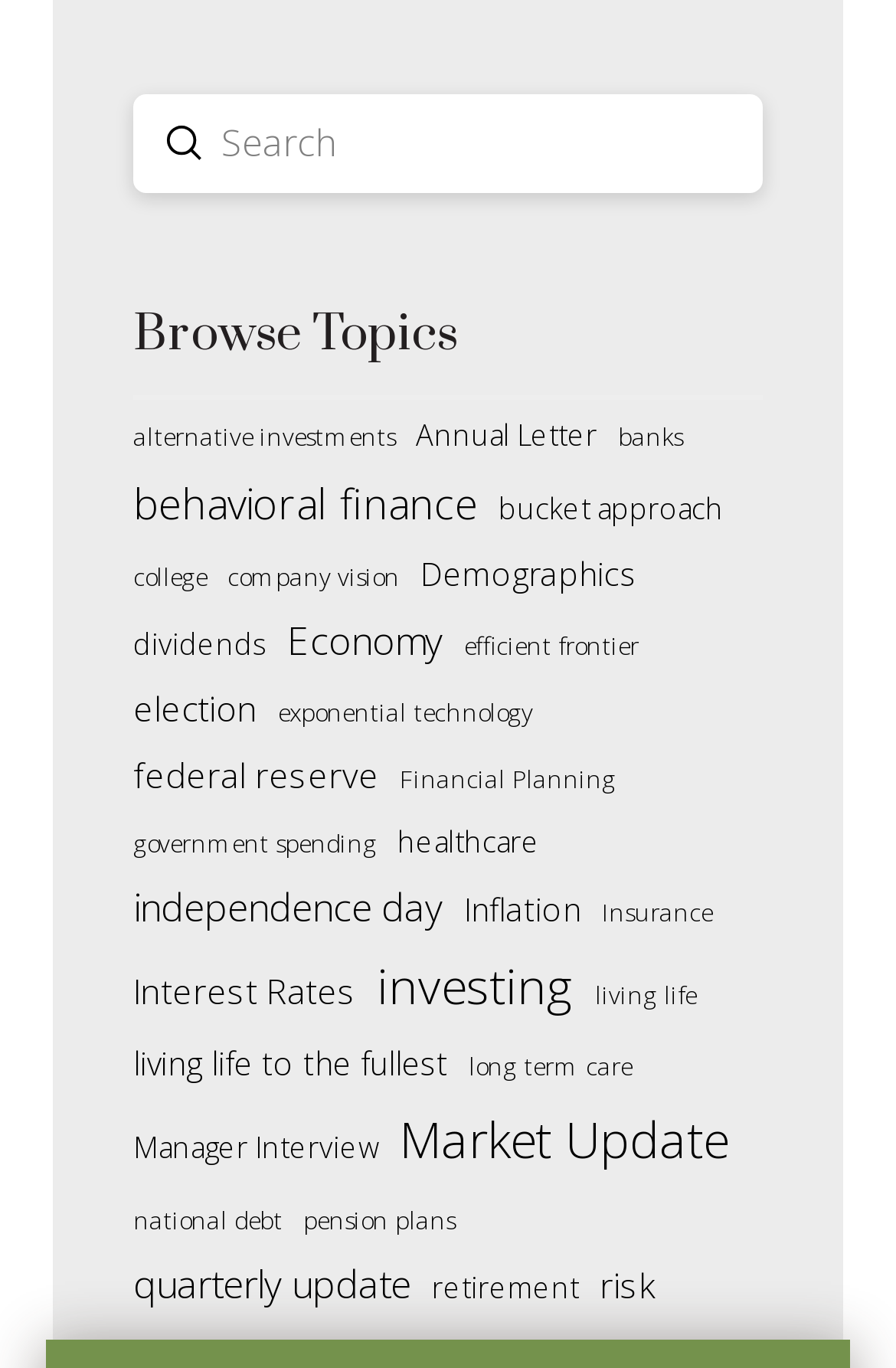Find the bounding box coordinates for the area that should be clicked to accomplish the instruction: "Submit a query".

[0.186, 0.091, 0.227, 0.118]